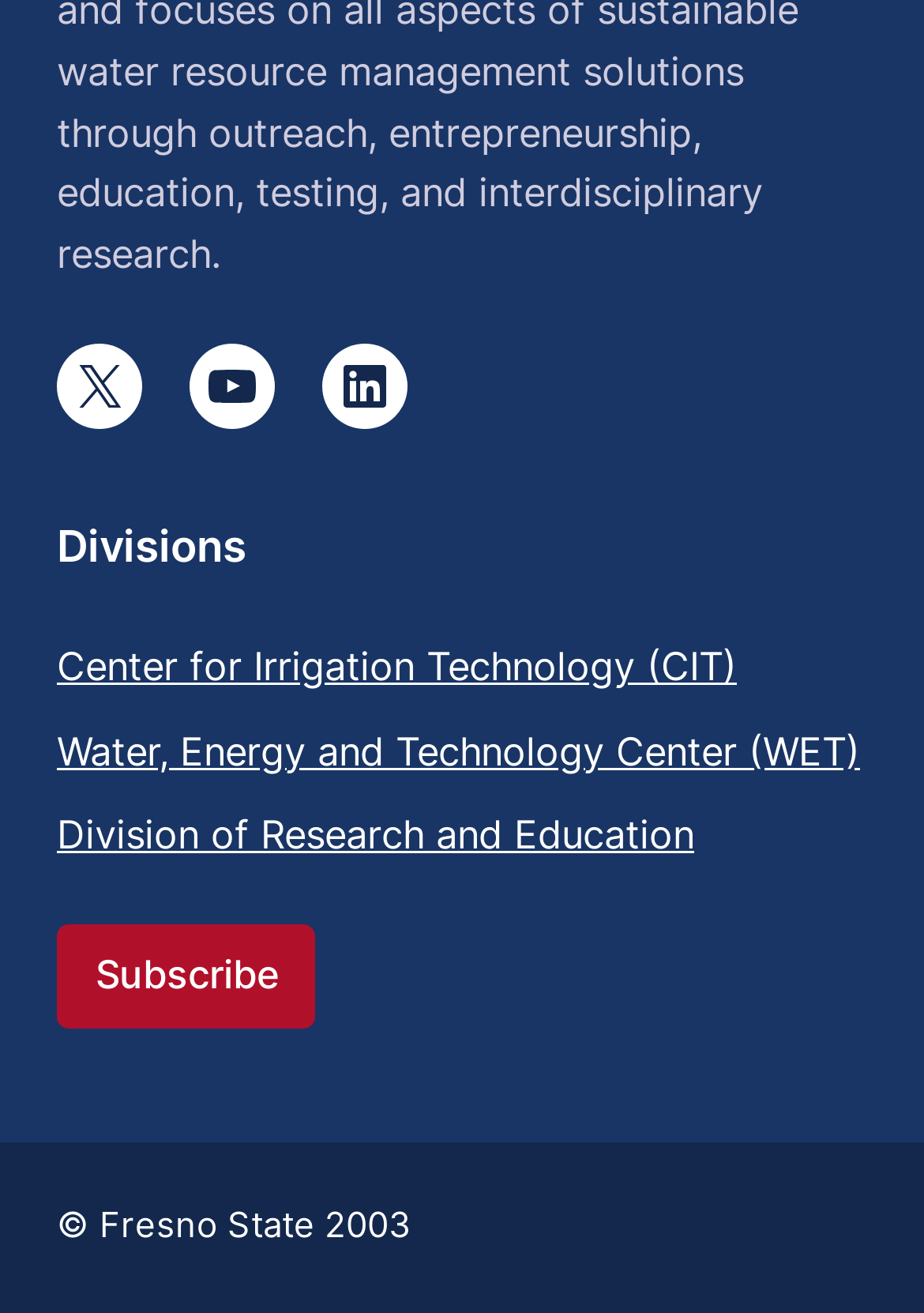Find the bounding box coordinates for the element described here: "X, formerly known as Twitter".

[0.062, 0.261, 0.154, 0.326]